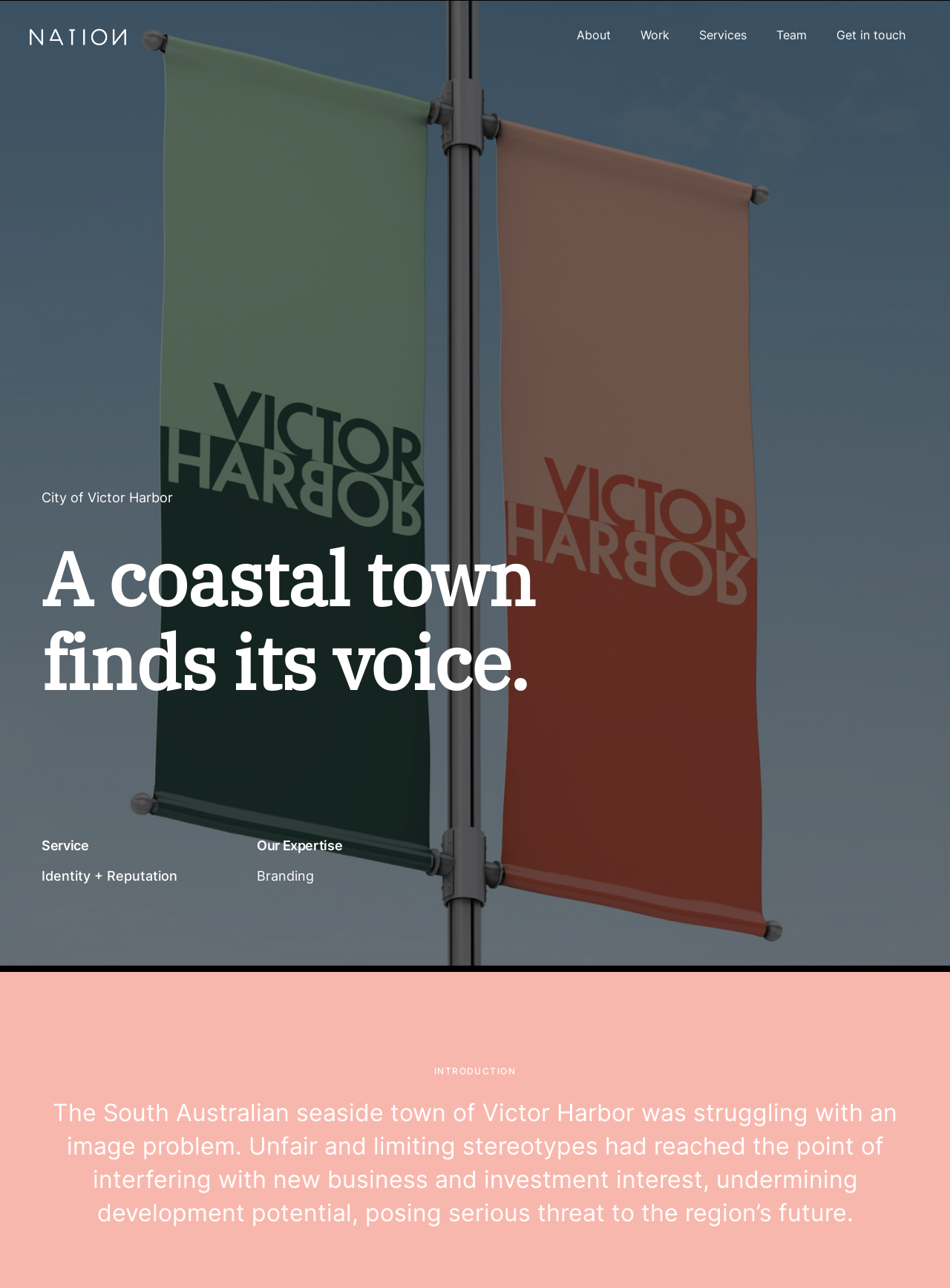Please answer the following question using a single word or phrase: What is the company name?

NATION Strategic Creativity